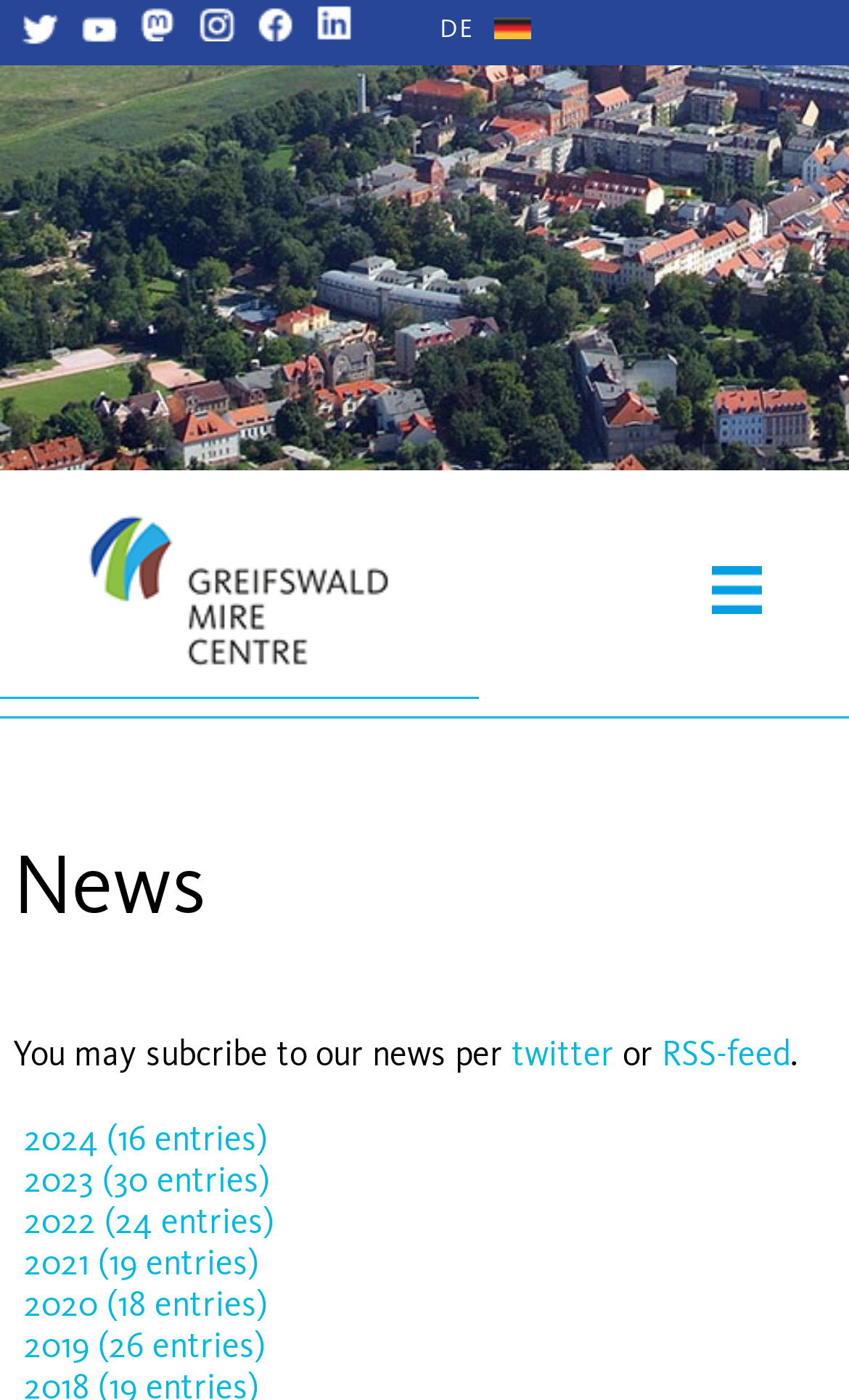Identify the bounding box coordinates of the section that should be clicked to achieve the task described: "Subscribe to news via RSS-feed".

[0.779, 0.737, 0.931, 0.767]